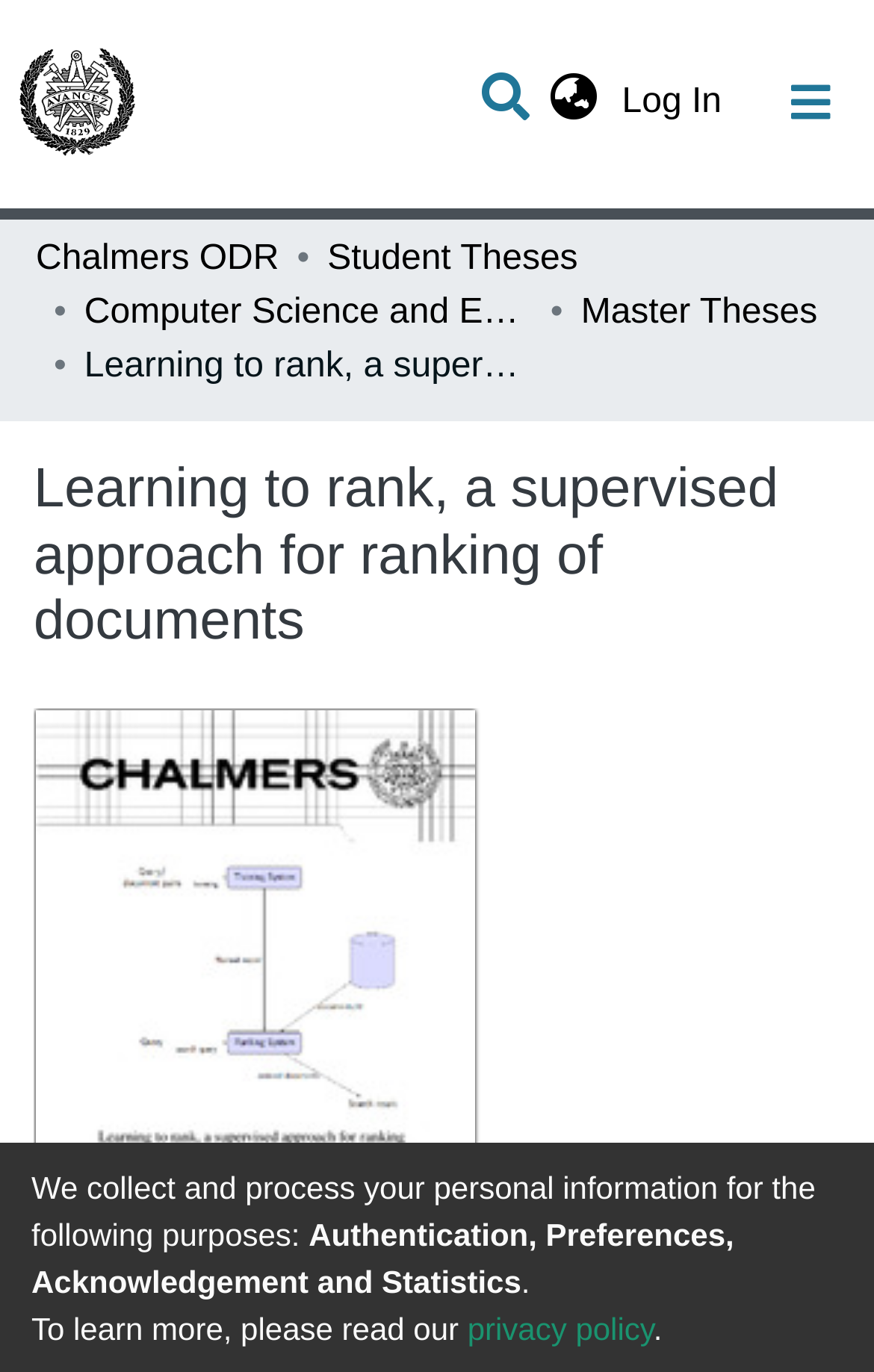How many links are in the breadcrumb navigation?
Can you offer a detailed and complete answer to this question?

The breadcrumb navigation is located below the main navigation bar, and it contains four links: 'Chalmers ODR', 'Student Theses', 'Computer Science and Engineering (CSE)', and 'Master Theses'.